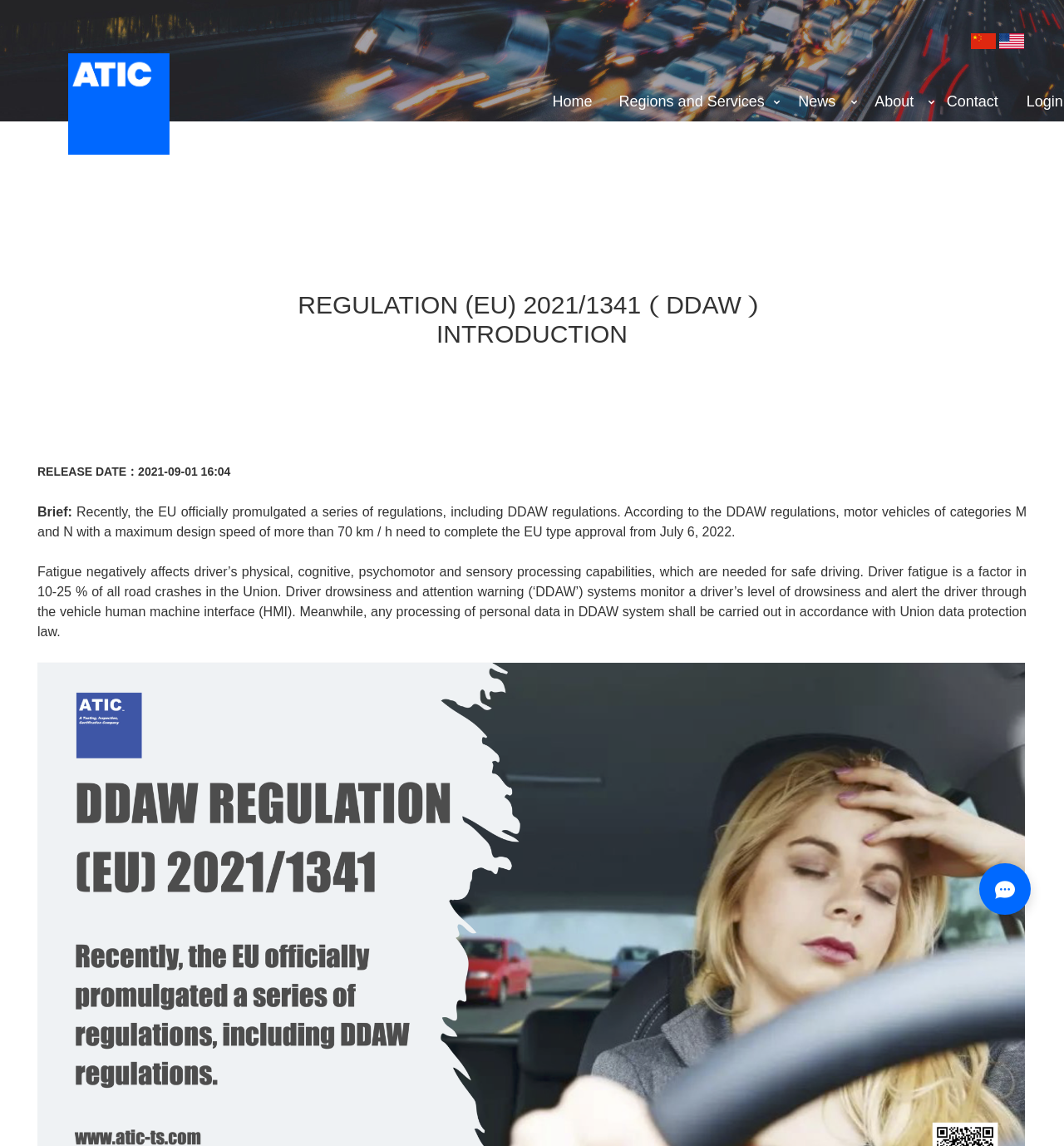Given the webpage screenshot and the description, determine the bounding box coordinates (top-left x, top-left y, bottom-right x, bottom-right y) that define the location of the UI element matching this description: Home

[0.504, 0.071, 0.572, 0.106]